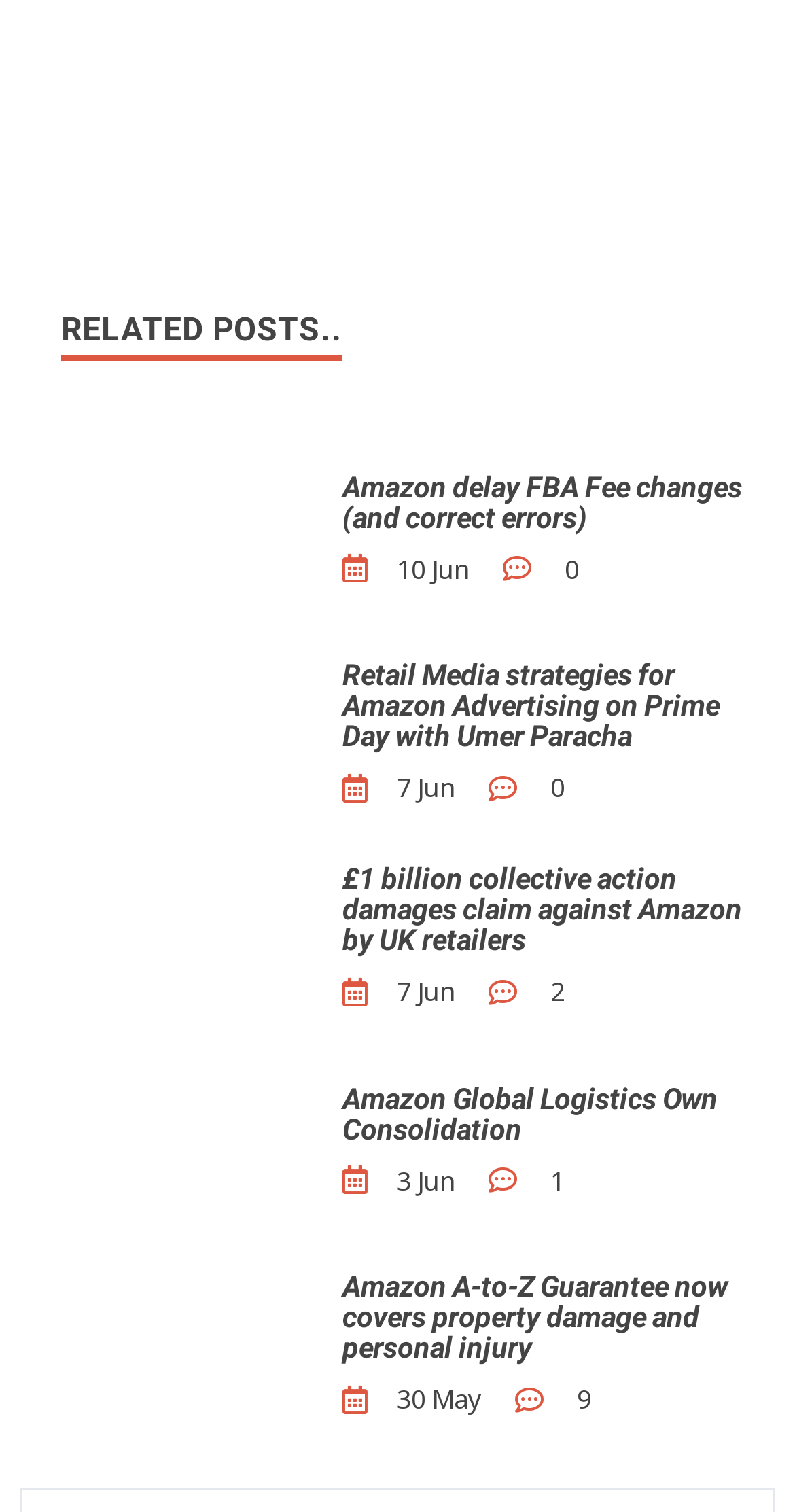How many comments does the third post have?
Identify the answer in the screenshot and reply with a single word or phrase.

2